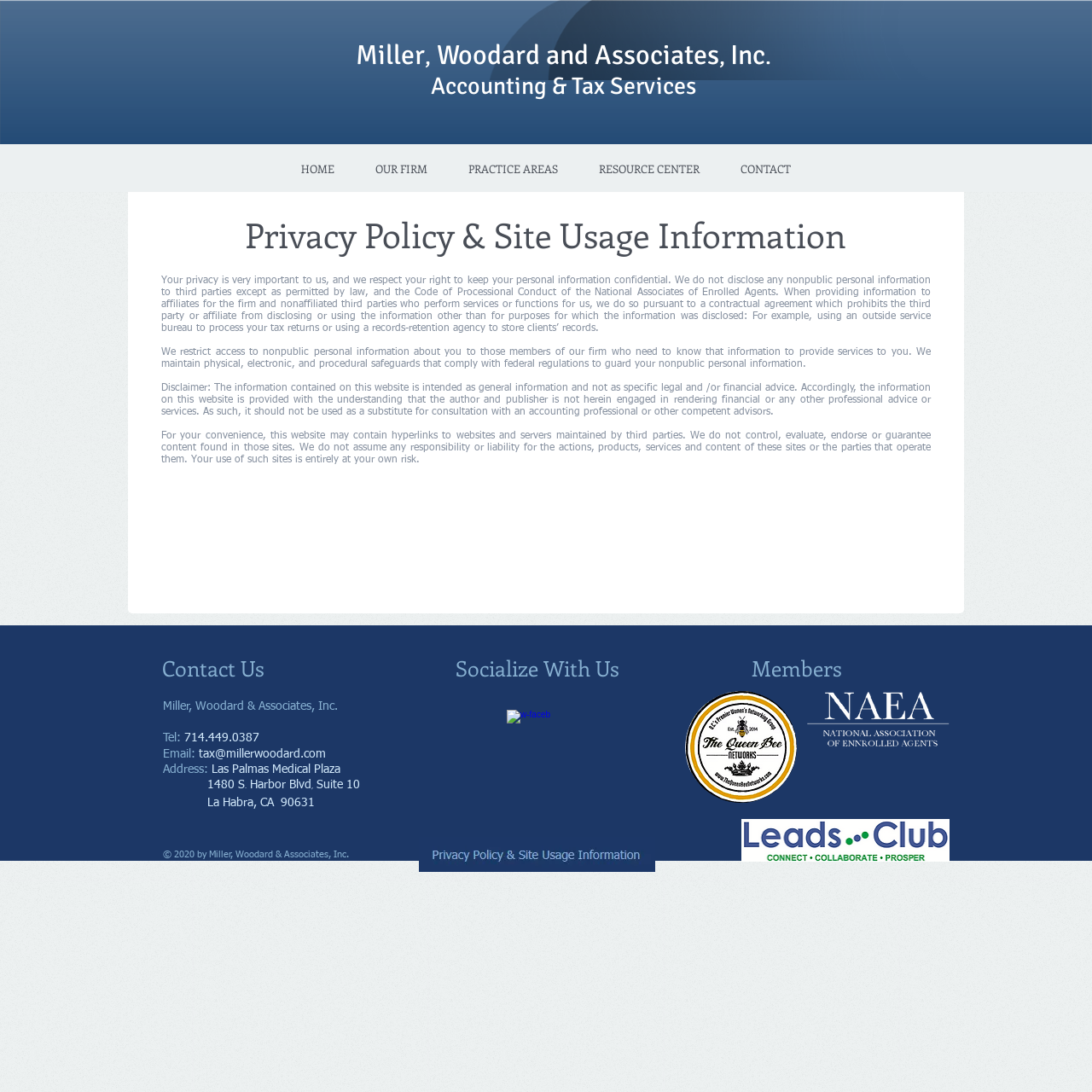Please analyze the image and provide a thorough answer to the question:
What is the company's stance on disclosing personal information?

The webpage states that the company does not disclose any nonpublic personal information to third parties except as permitted by law, indicating that they prioritize the confidentiality of user information.